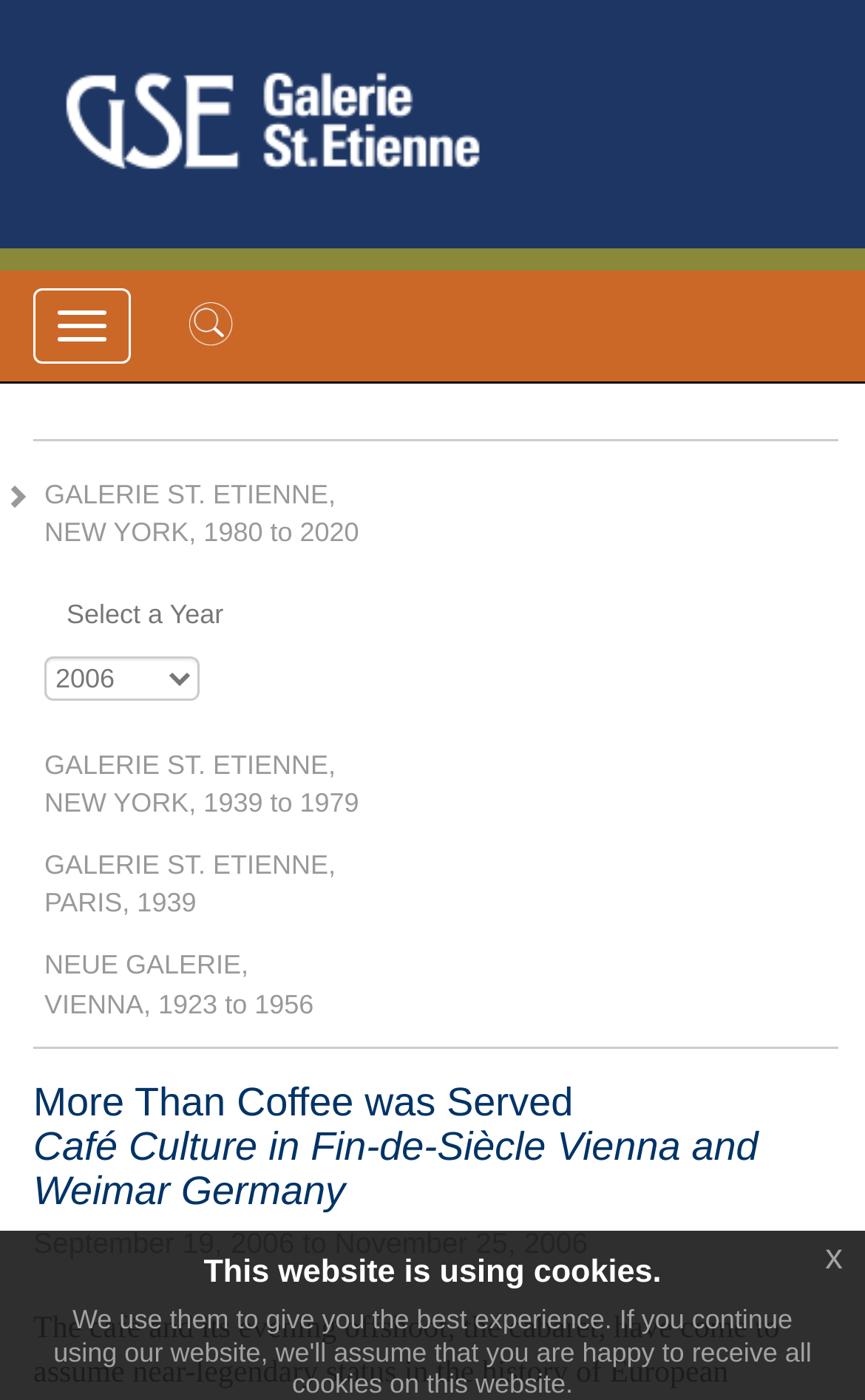Pinpoint the bounding box coordinates of the area that must be clicked to complete this instruction: "Select a year".

[0.051, 0.47, 0.231, 0.501]